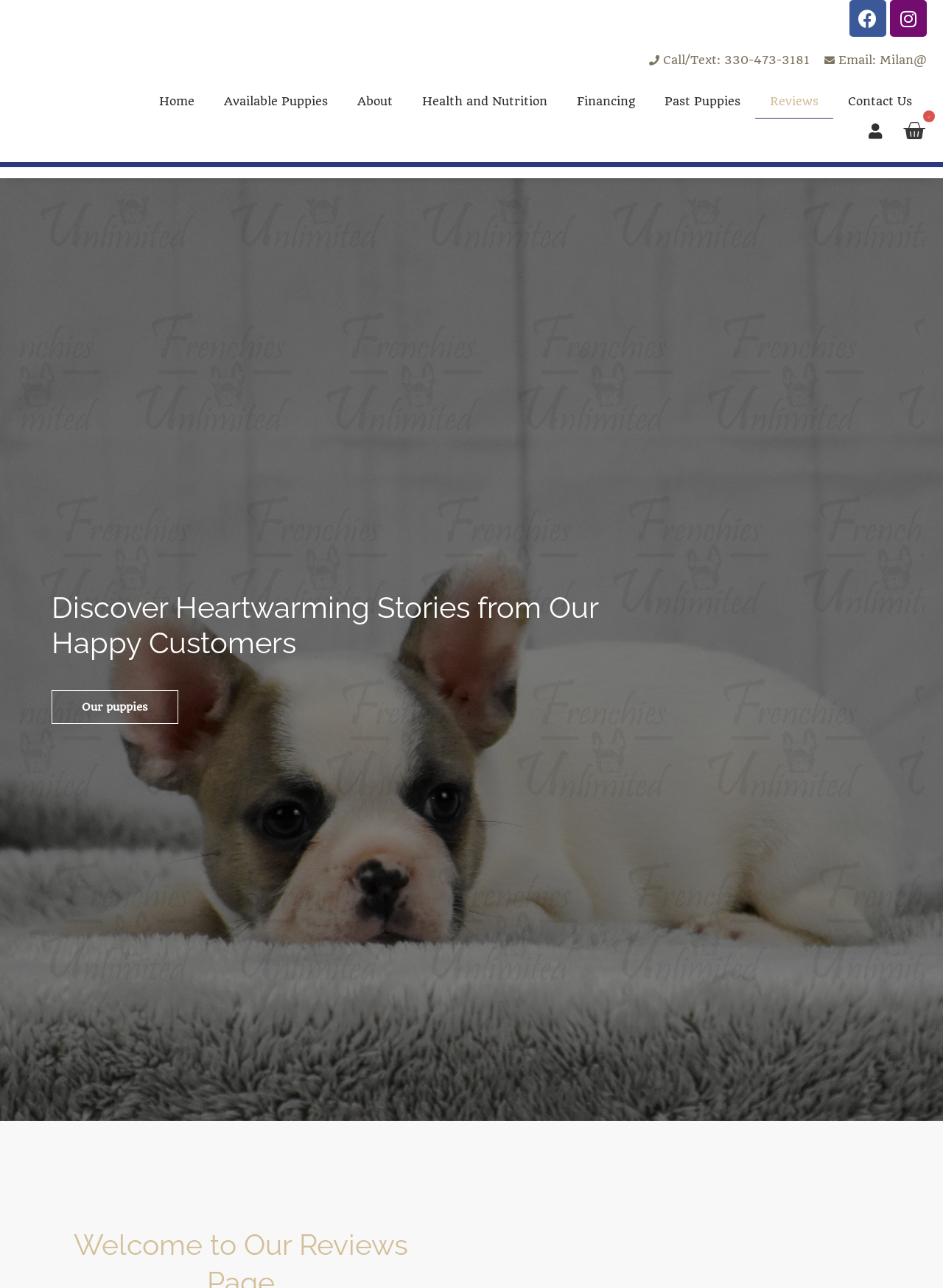Please determine the bounding box coordinates for the UI element described here. Use the format (top-left x, top-left y, bottom-right x, bottom-right y) with values bounded between 0 and 1: Home

[0.153, 0.066, 0.222, 0.092]